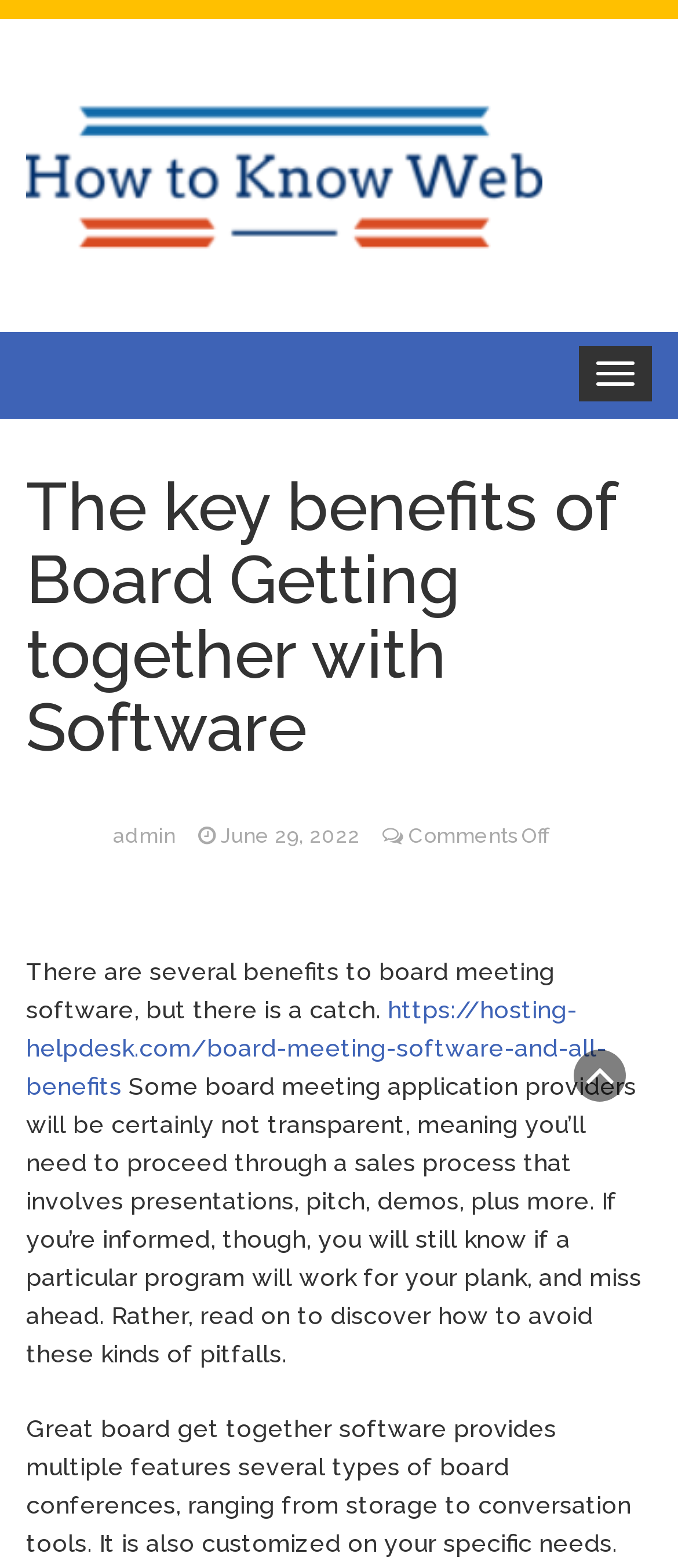What is the topic of the article?
Ensure your answer is thorough and detailed.

Based on the heading 'The key benefits of Board Meeting Software' and the content of the article, it is clear that the topic of the article is board meeting software.